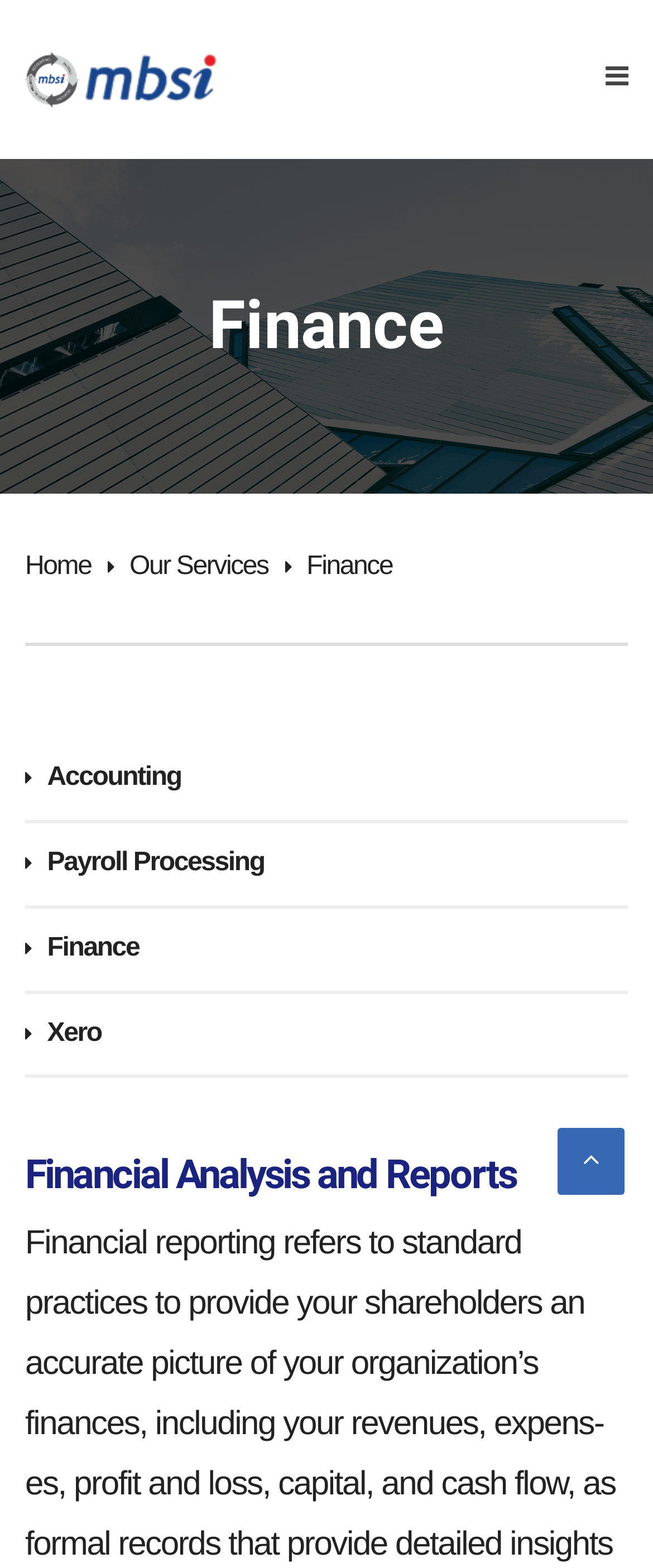Please give a succinct answer using a single word or phrase:
What is the title of the section below the navigation bar?

Financial Analysis and Reports